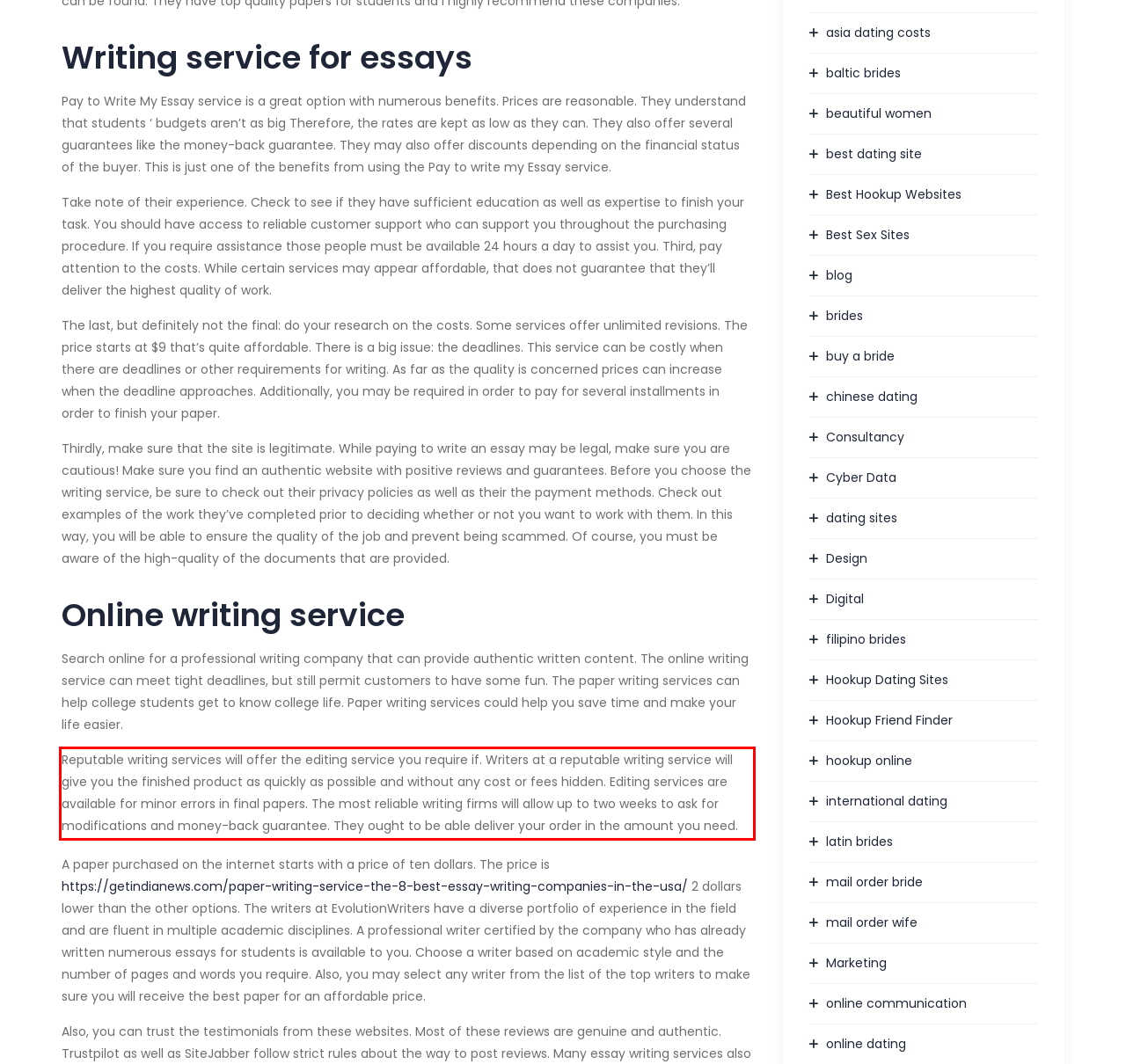You have a screenshot of a webpage with a red bounding box. Identify and extract the text content located inside the red bounding box.

Reputable writing services will offer the editing service you require if. Writers at a reputable writing service will give you the finished product as quickly as possible and without any cost or fees hidden. Editing services are available for minor errors in final papers. The most reliable writing firms will allow up to two weeks to ask for modifications and money-back guarantee. They ought to be able deliver your order in the amount you need.